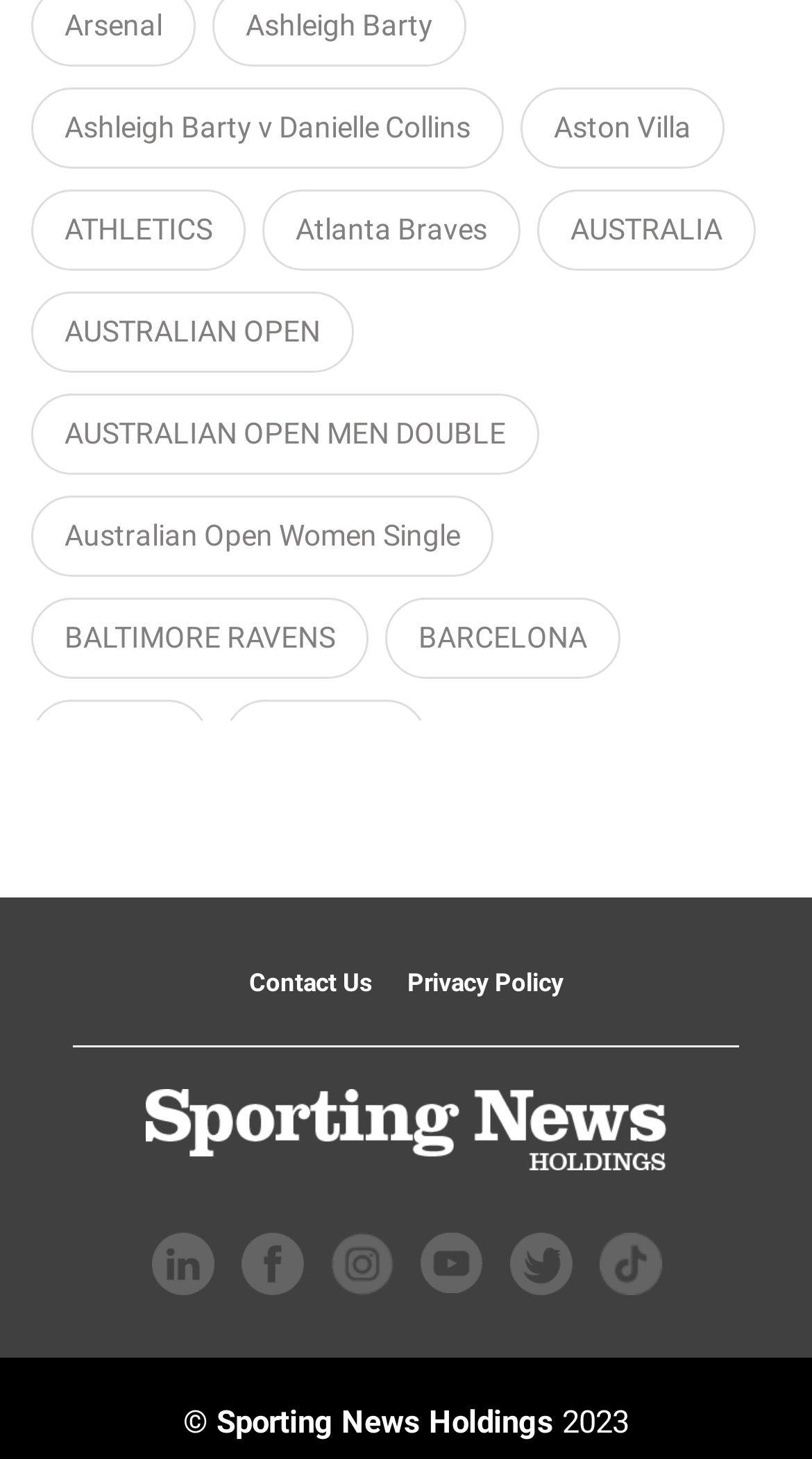Locate the bounding box coordinates of the element that needs to be clicked to carry out the instruction: "Follow on LinkedIn". The coordinates should be given as four float numbers ranging from 0 to 1, i.e., [left, top, right, bottom].

[0.186, 0.852, 0.263, 0.875]